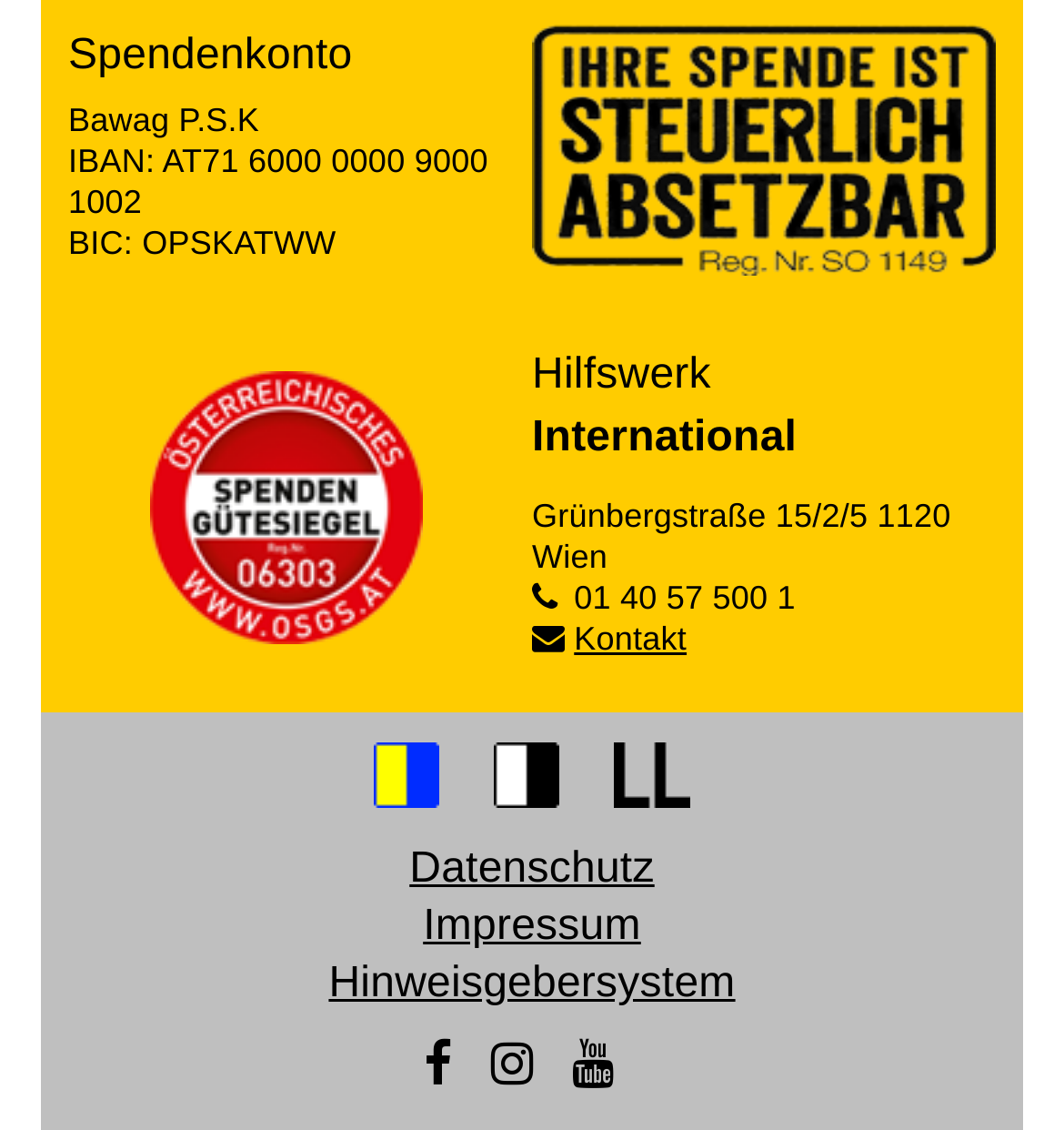Locate the bounding box coordinates of the clickable region necessary to complete the following instruction: "View the 'Hilfswerk International' heading". Provide the coordinates in the format of four float numbers between 0 and 1, i.e., [left, top, right, bottom].

[0.5, 0.305, 0.91, 0.416]